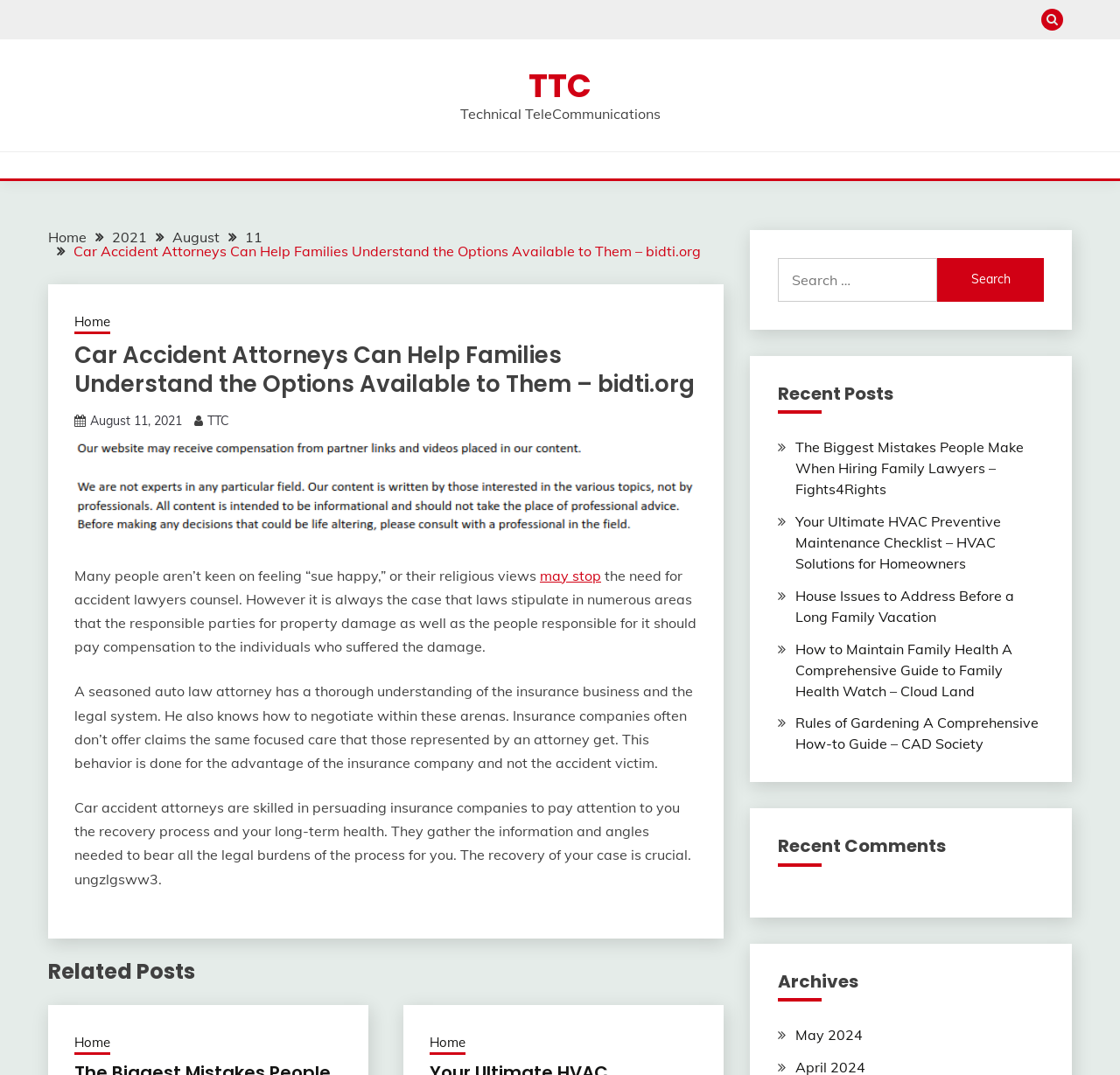Provide your answer in a single word or phrase: 
What is the purpose of a car accident attorney?

To negotiate with insurance companies